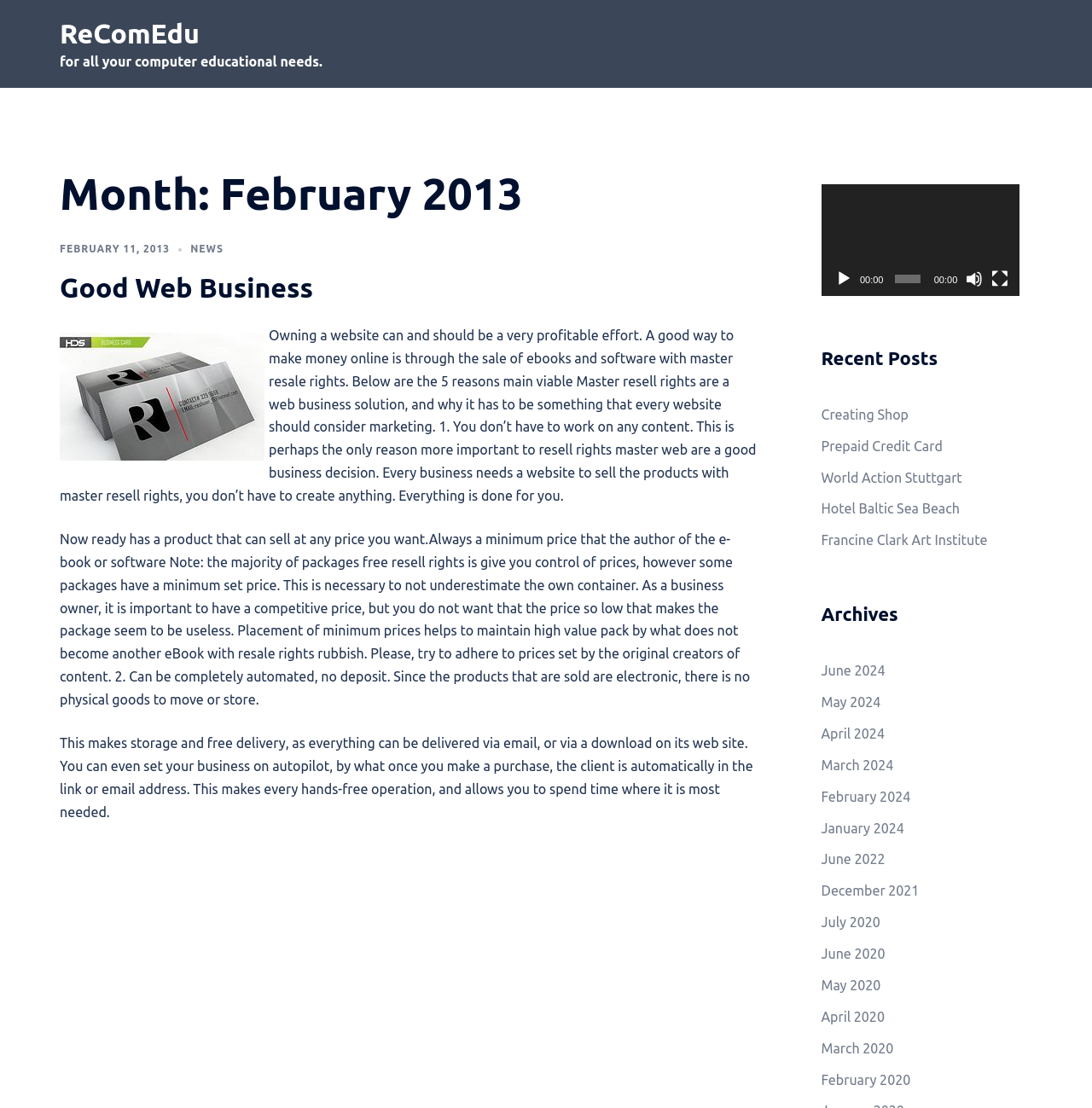Please find the bounding box coordinates of the element that must be clicked to perform the given instruction: "View the 'February 2024' archives". The coordinates should be four float numbers from 0 to 1, i.e., [left, top, right, bottom].

[0.752, 0.712, 0.834, 0.726]